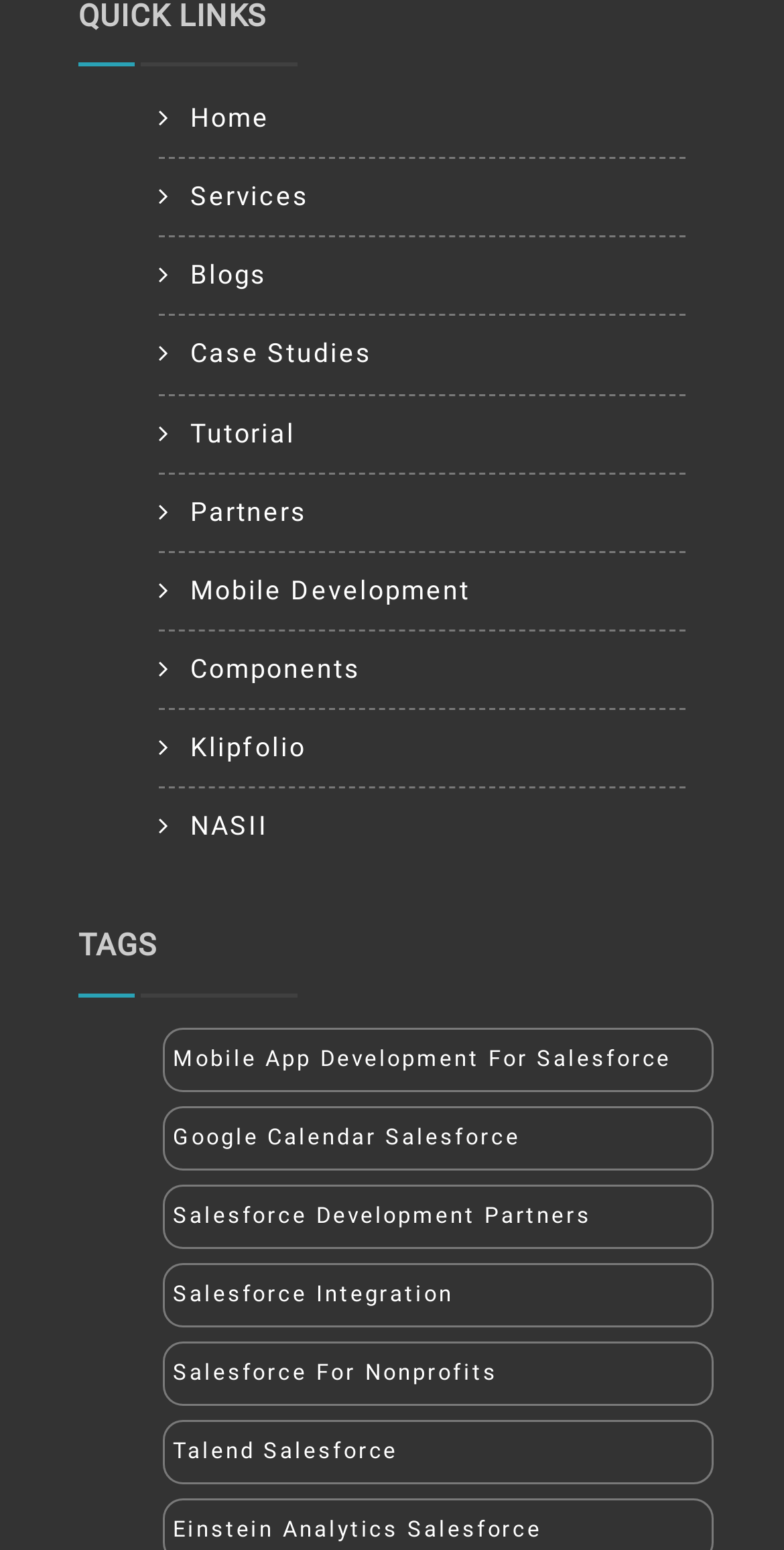Please find the bounding box coordinates of the element that needs to be clicked to perform the following instruction: "learn about mobile development". The bounding box coordinates should be four float numbers between 0 and 1, represented as [left, top, right, bottom].

[0.203, 0.371, 0.6, 0.39]